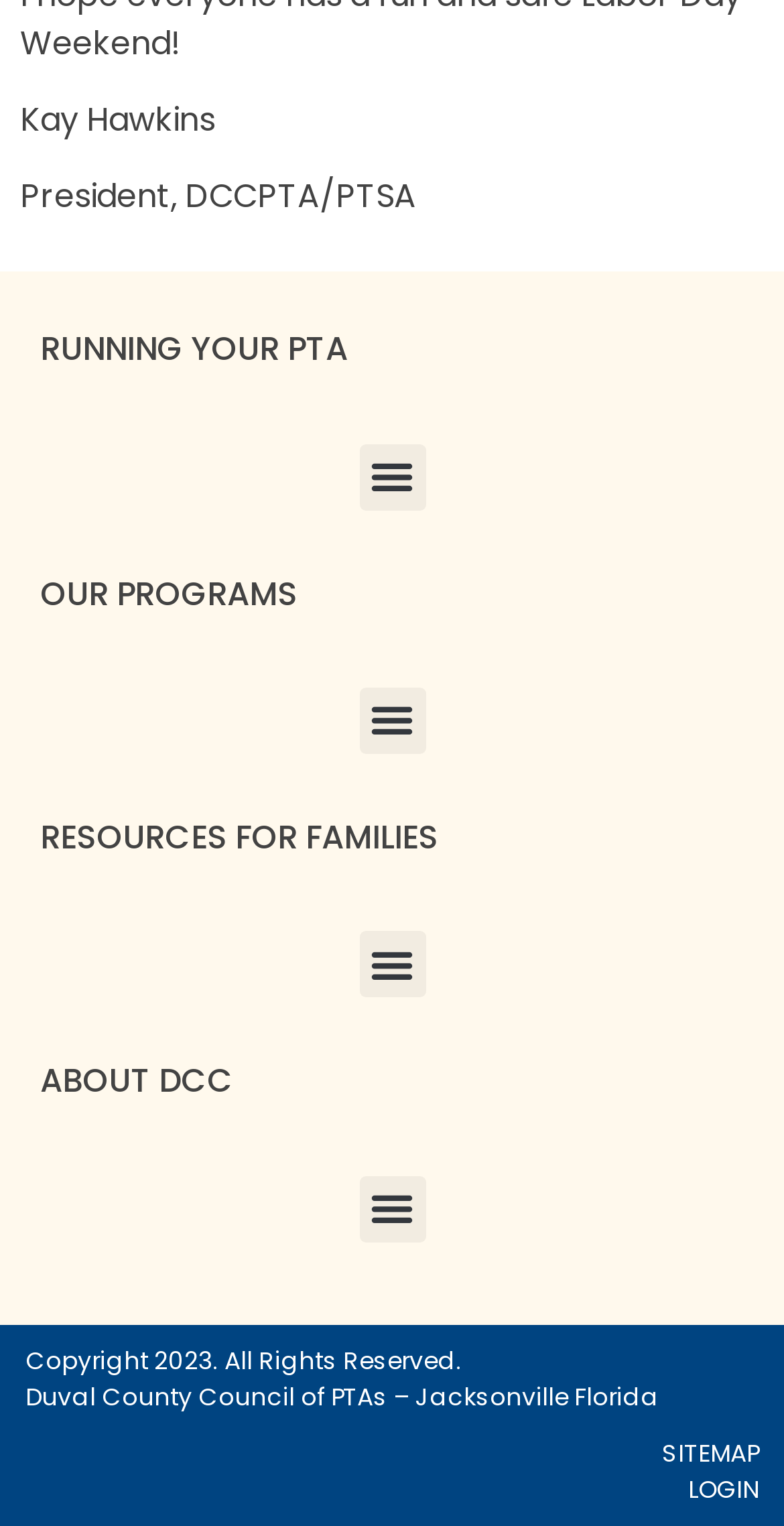Kindly respond to the following question with a single word or a brief phrase: 
Who is the president of DCCPTA/PTSA?

Kay Hawkins